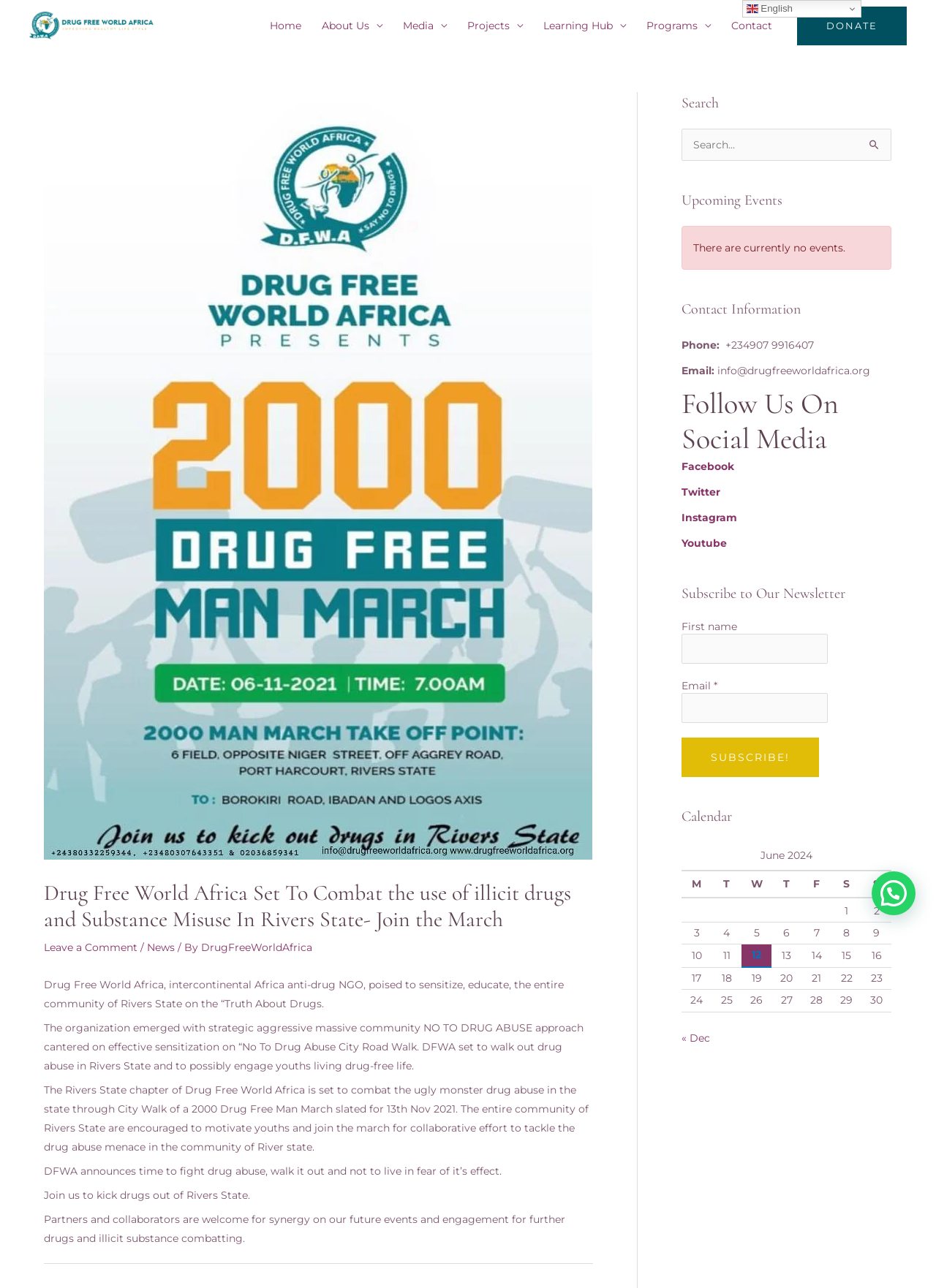Indicate the bounding box coordinates of the element that must be clicked to execute the instruction: "Follow the organization on Facebook". The coordinates should be given as four float numbers between 0 and 1, i.e., [left, top, right, bottom].

[0.728, 0.357, 0.784, 0.367]